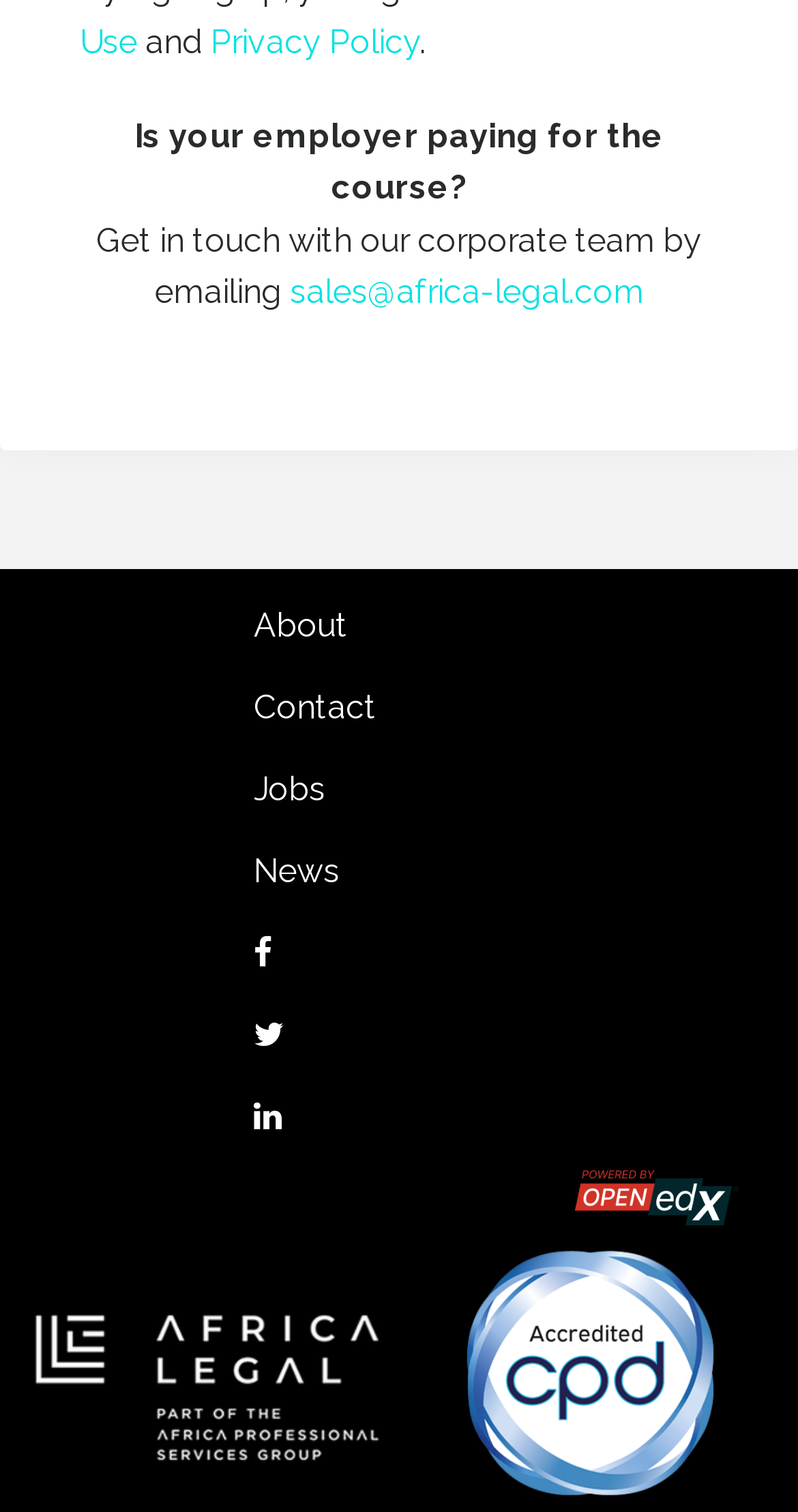Identify the bounding box coordinates of the part that should be clicked to carry out this instruction: "Visit the 'About' page".

[0.277, 0.387, 0.979, 0.441]